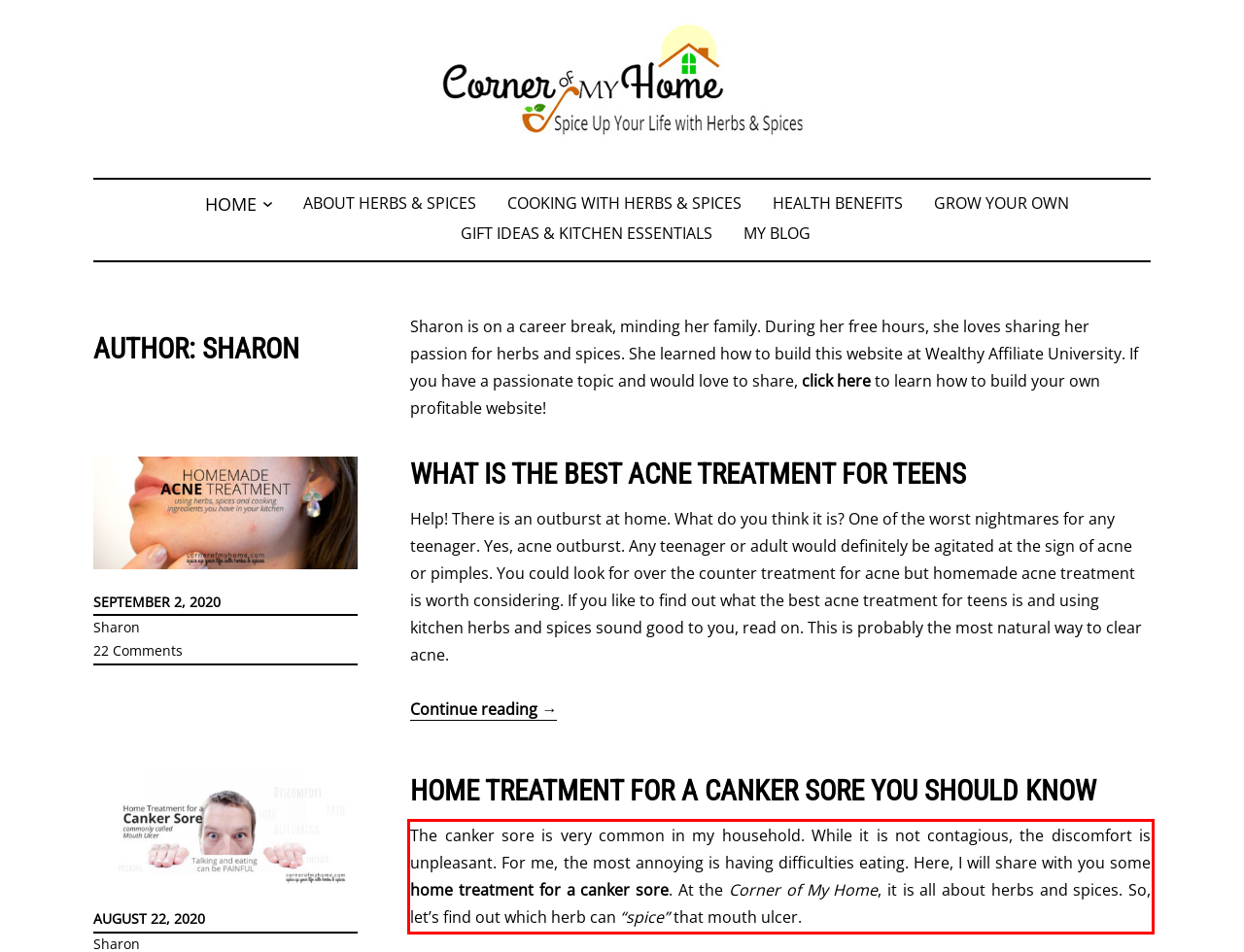In the screenshot of the webpage, find the red bounding box and perform OCR to obtain the text content restricted within this red bounding box.

The canker sore is very common in my household. While it is not contagious, the discomfort is unpleasant. For me, the most annoying is having difficulties eating. Here, I will share with you some home treatment for a canker sore. At the Corner of My Home, it is all about herbs and spices. So, let’s find out which herb can “spice” that mouth ulcer.